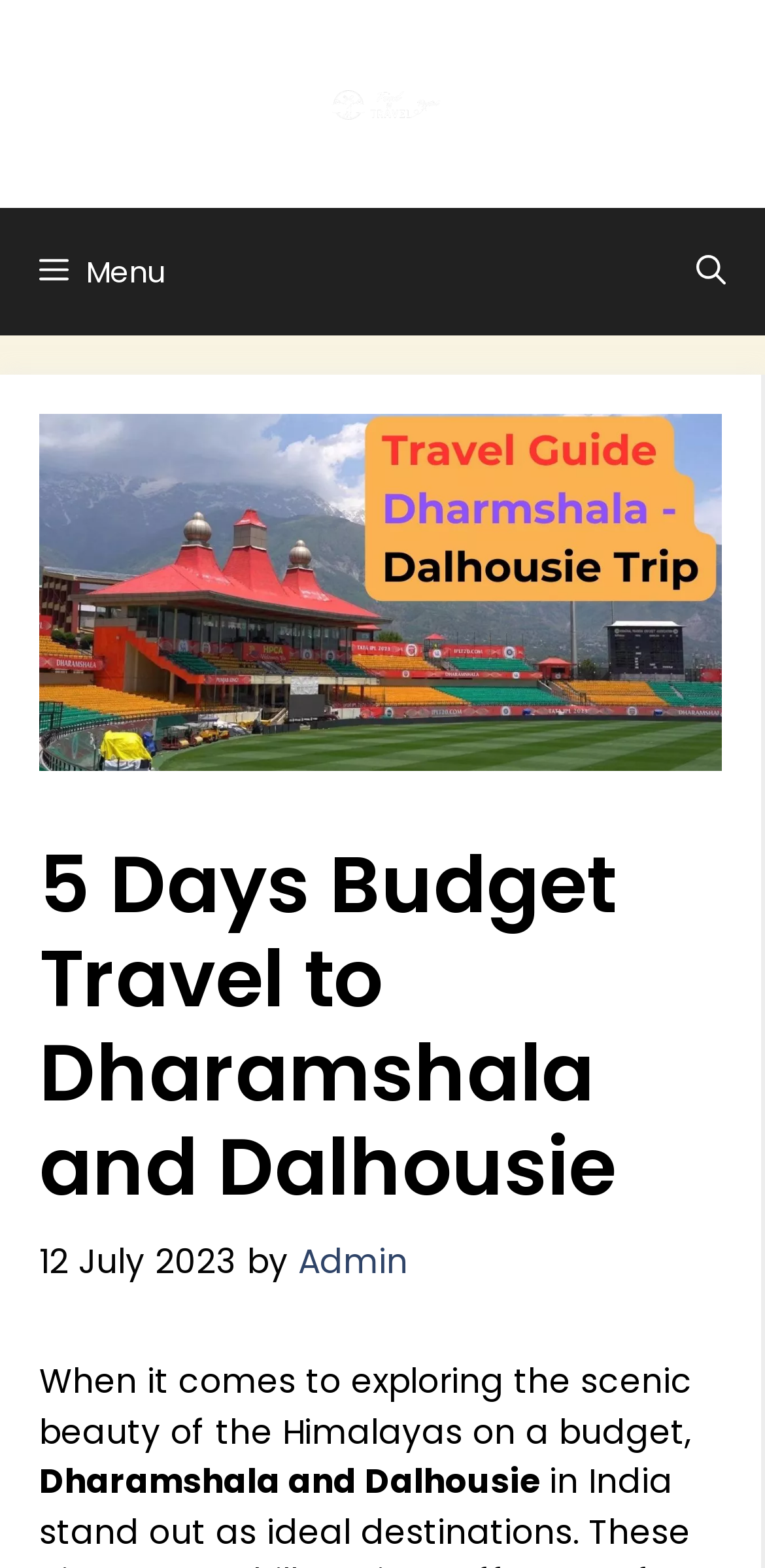Produce a meticulous description of the webpage.

The webpage is about a 5-day budget travel guide to Dharamshala and Dalhousie. At the top, there is a banner with a link to "Food-n-Travel Portal" accompanied by a small image. Below the banner, there is a navigation menu with a "Menu" button on the left and an "Open search" button on the right.

The main content of the webpage is divided into sections. The first section has a large image that takes up most of the width, with a heading that reads "5 Days Budget Travel to Dharamshala and Dalhousie" above it. Below the heading, there is a timestamp "12 July 2023" followed by the author's name "Admin".

The next section starts with a paragraph of text that discusses exploring the scenic beauty of the Himalayas on a budget. This is followed by another section with a heading that mentions Dharamshala and Dalhousie. There are no other images on the page besides the one in the banner and the large image in the main content section.